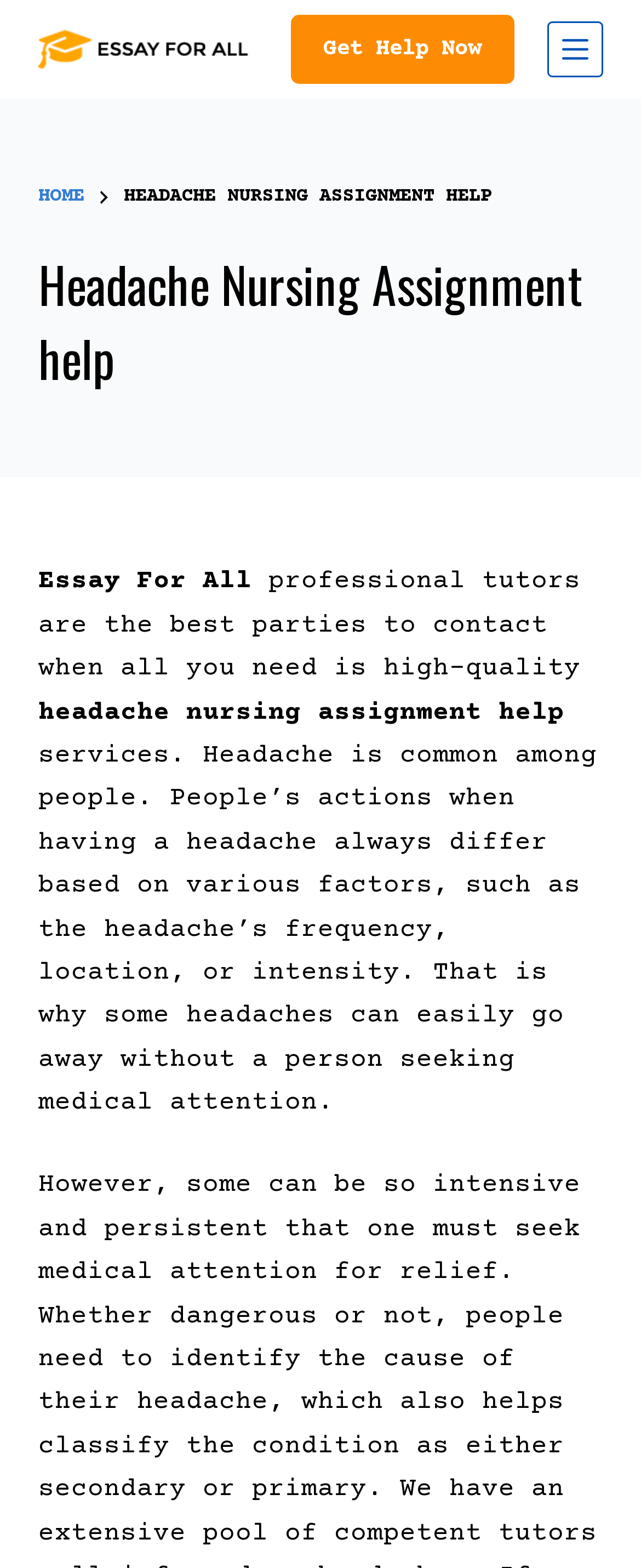What is the relationship between the 'HOME' link and the header?
Offer a detailed and exhaustive answer to the question.

The 'HOME' link is located within the header section, suggesting that it is a navigation link that allows users to return to the homepage or a main section of the website.